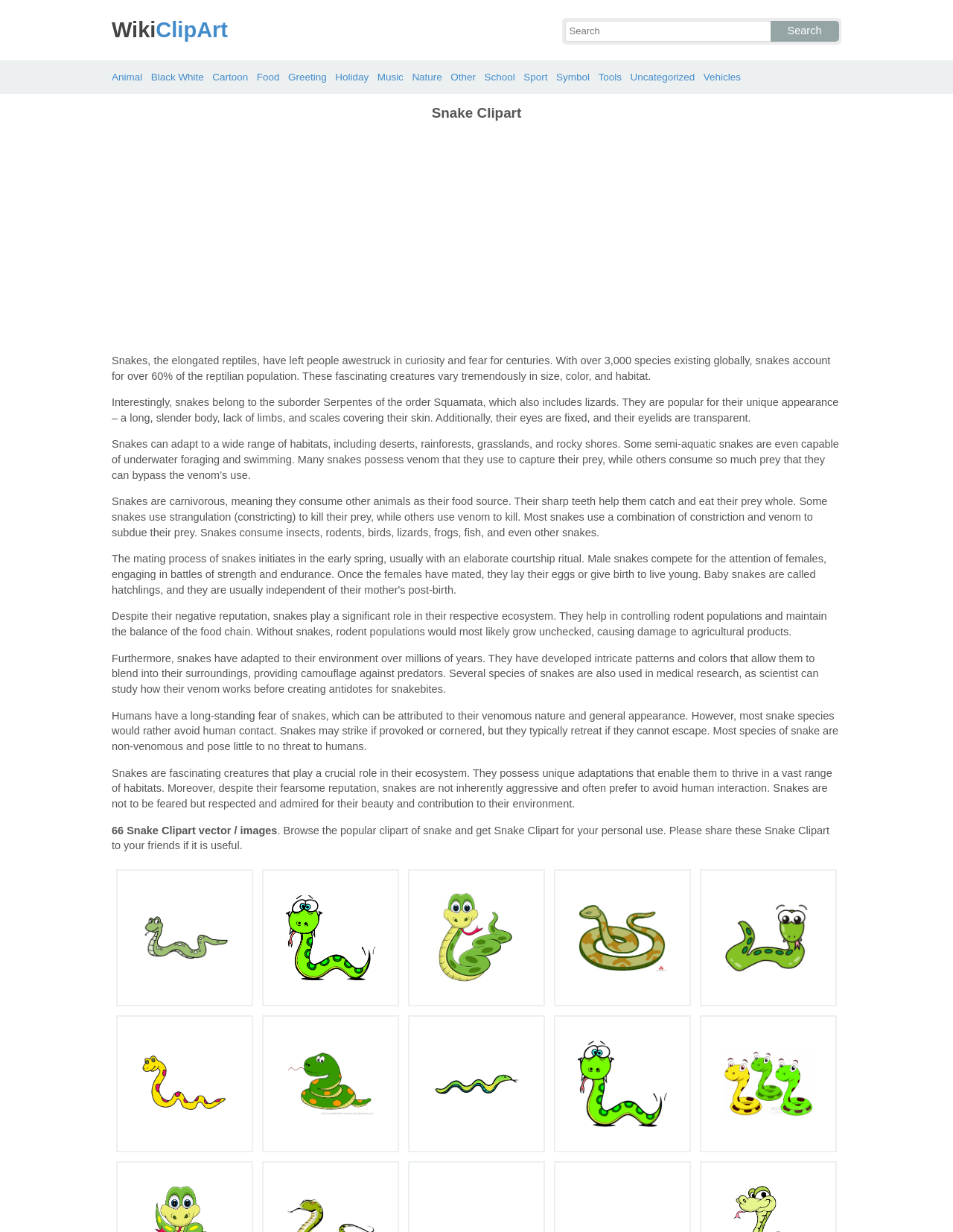What is the purpose of snakes in their ecosystem?
Please provide a comprehensive answer based on the details in the screenshot.

The webpage states that 'Snakes play a significant role in their respective ecosystem. They help in controlling rodent populations and maintain the balance of the food chain.' This suggests that one of the main purposes of snakes in their ecosystem is to control rodent populations.